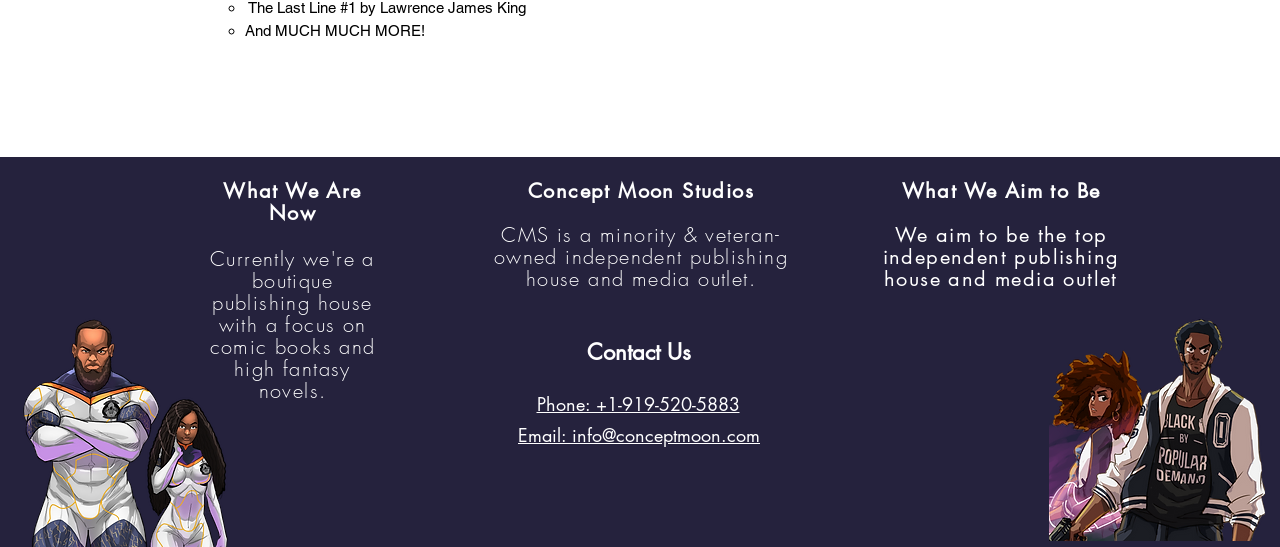What is the goal of the publishing house?
Using the image, answer in one word or phrase.

To be the top independent publishing house and media outlet